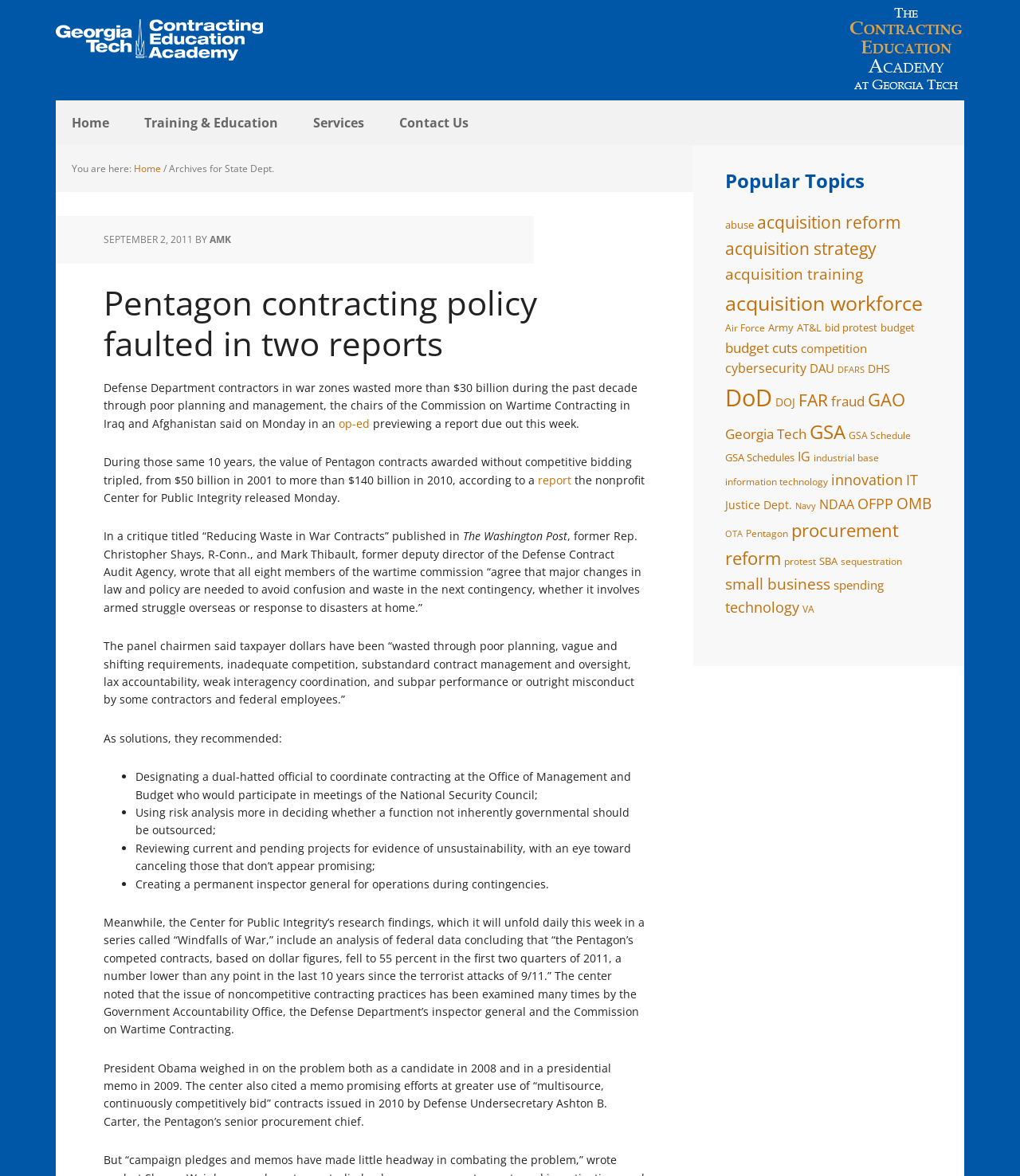Who wrote the op-ed?
Refer to the image and provide a concise answer in one word or phrase.

AMK